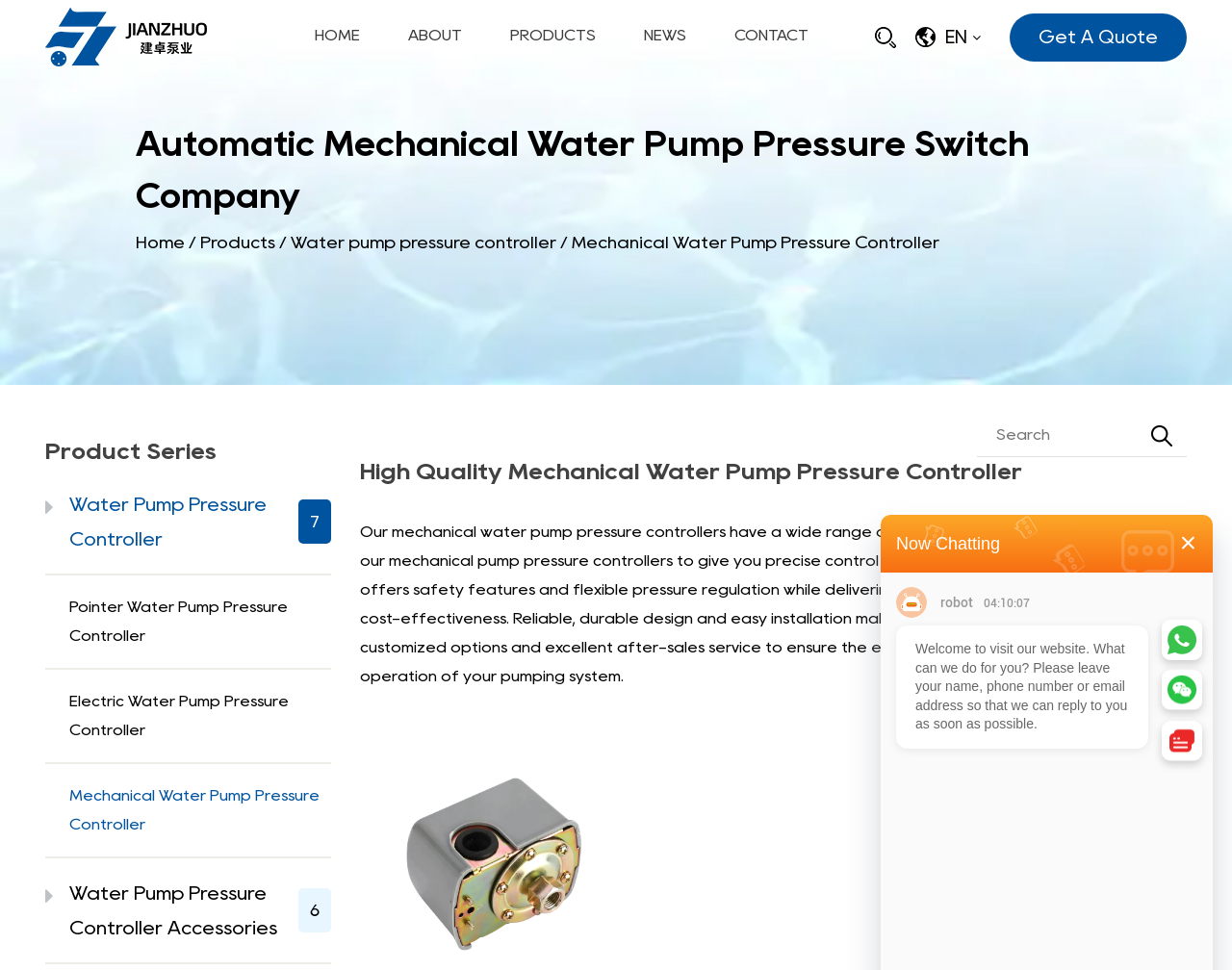Kindly determine the bounding box coordinates of the area that needs to be clicked to fulfill this instruction: "Get a quote".

[0.843, 0.029, 0.94, 0.046]